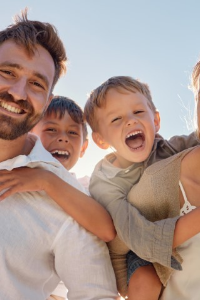Please give a succinct answer to the question in one word or phrase:
What is the atmosphere depicted in the image?

Friendly